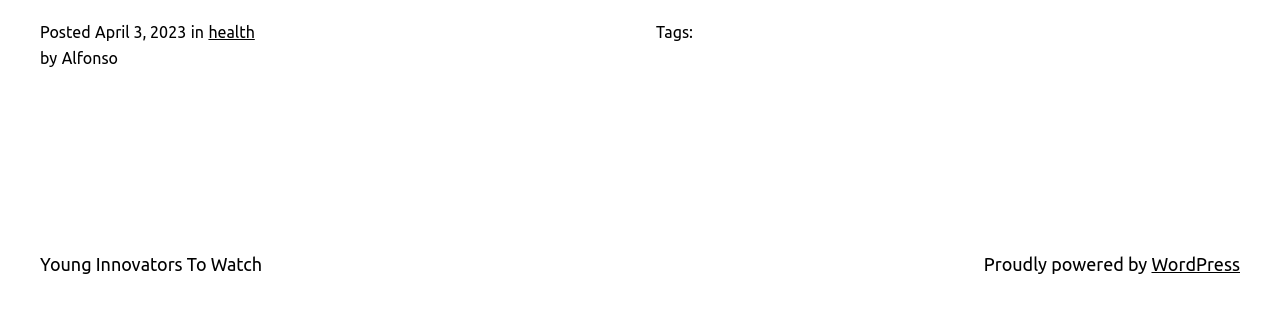Carefully observe the image and respond to the question with a detailed answer:
What is the category of the post?

I found the category of the post by looking at the link element that says 'health' which is located near the 'in' static text element.